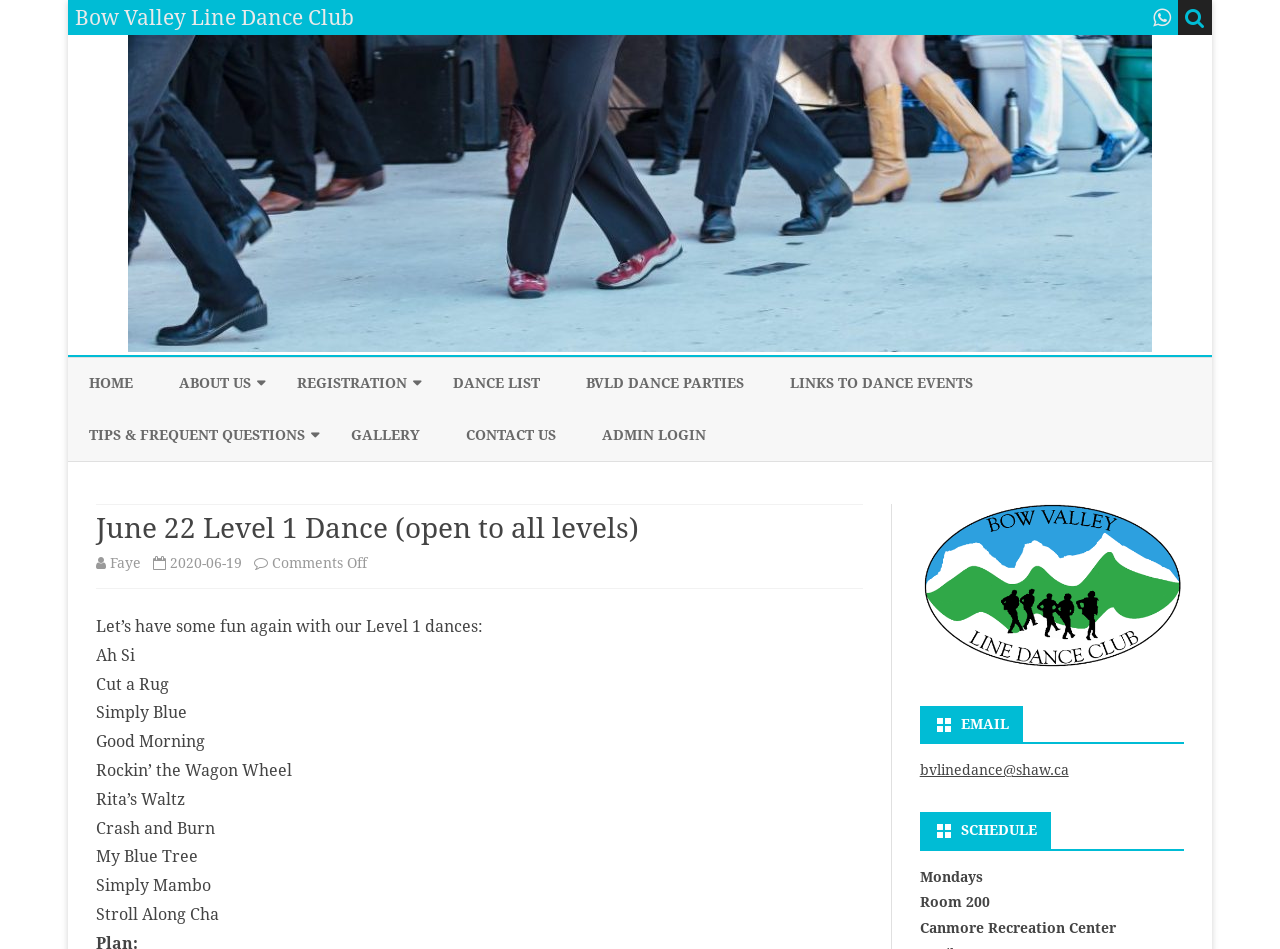What is the name of the dance club?
Examine the image closely and answer the question with as much detail as possible.

The name of the dance club can be found in the top-left corner of the webpage, where it says 'Bow Valley Line Dance Club' with an image of a logo next to it.